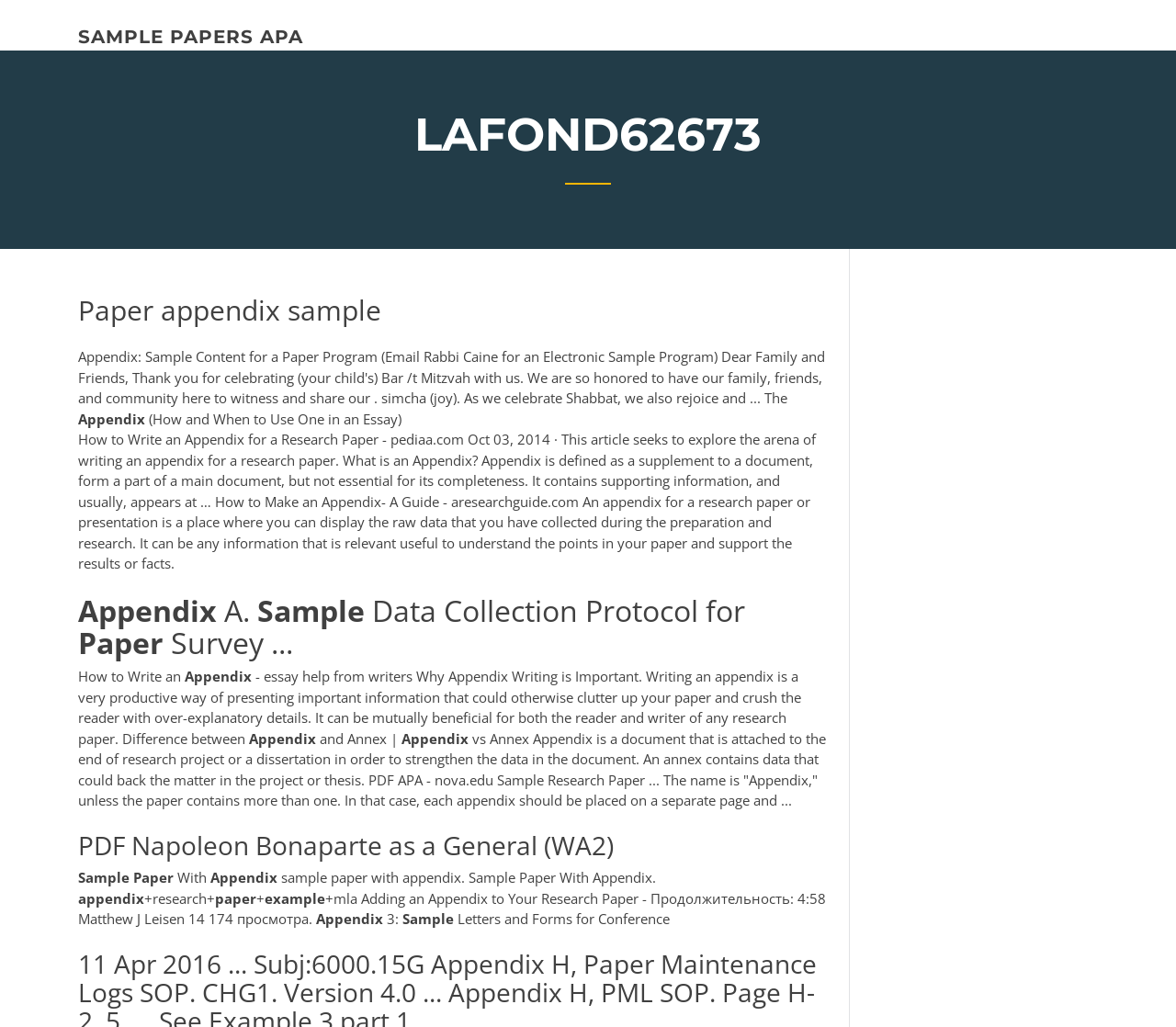Predict the bounding box of the UI element based on the description: "sample papers apa". The coordinates should be four float numbers between 0 and 1, formatted as [left, top, right, bottom].

[0.066, 0.025, 0.258, 0.047]